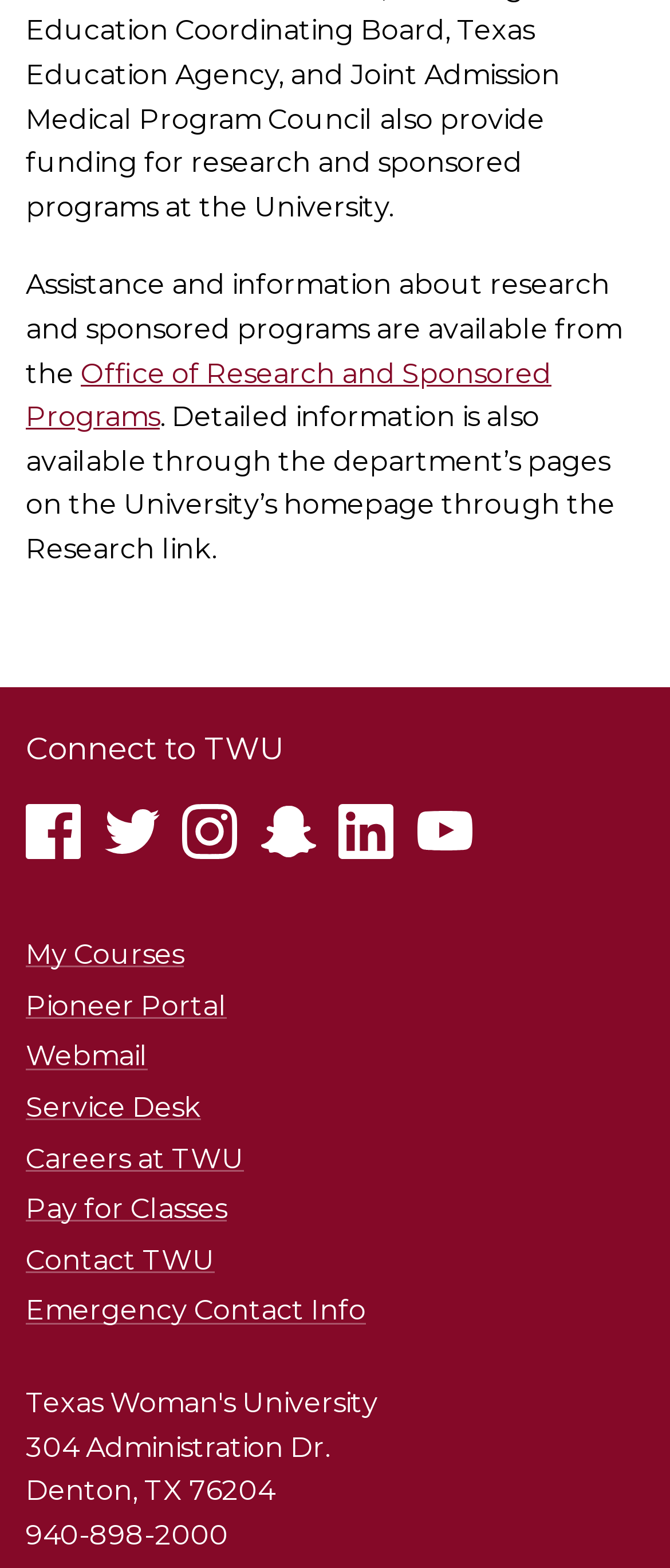Find the bounding box coordinates of the element I should click to carry out the following instruction: "Call TWU at 940-898-2000".

[0.038, 0.968, 0.341, 0.989]